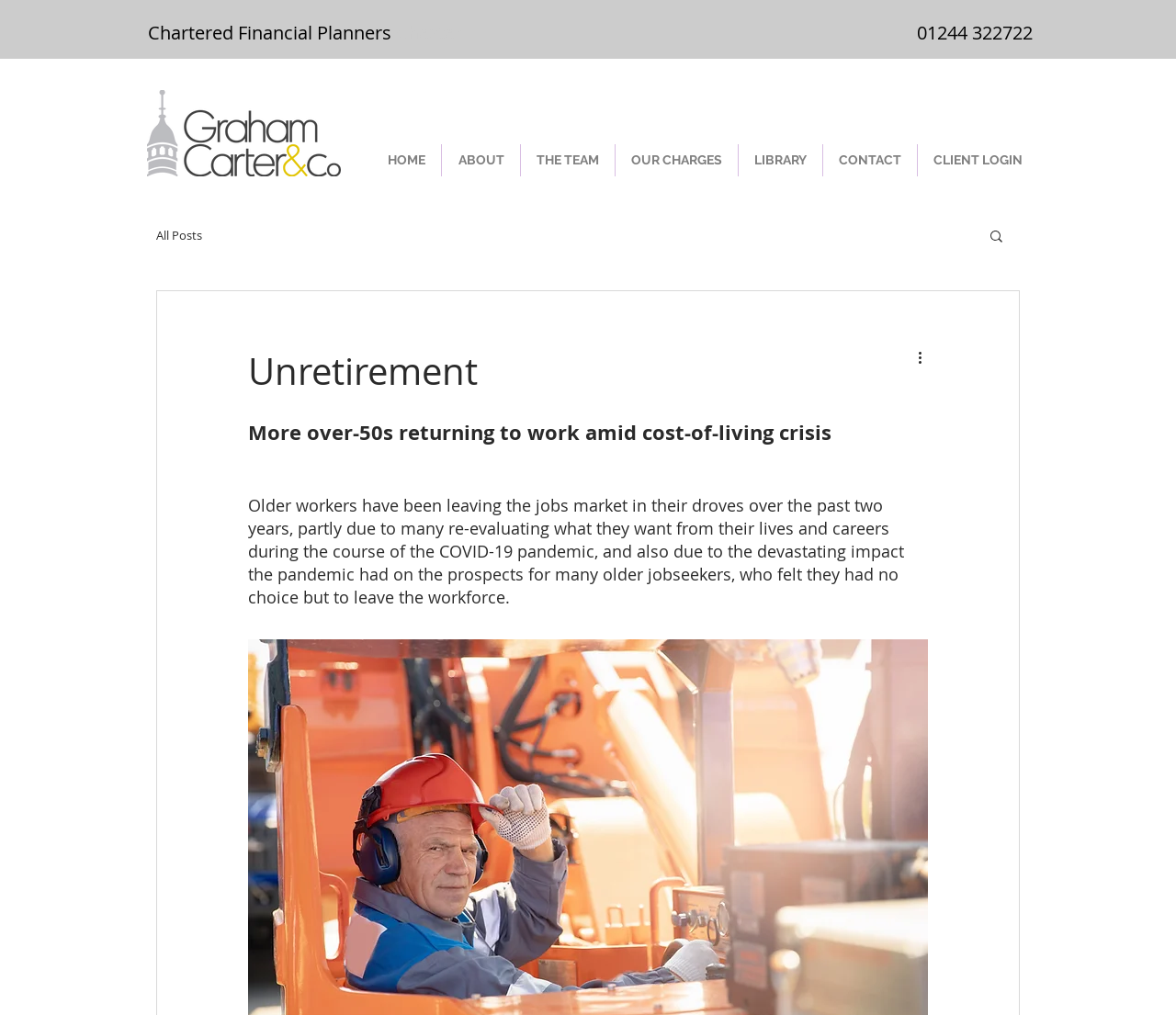Give a full account of the webpage's elements and their arrangement.

This webpage appears to be a blog post or article about "Unretirement" and its relation to the cost-of-living crisis. At the top of the page, there is a heading with a phone number "01244 322 722" and another heading with the title "Chartered Financial Planners Chester". Below these headings, there is a link to a phone number and a link to "Graham Carter & Co, Chartered Financial Planners, Chester" accompanied by an image.

To the right of these elements, there is a navigation menu labeled "Site" with links to "HOME", "ABOUT", "THE TEAM", "OUR CHARGES", "LIBRARY", "CONTACT", "CLIENT LOGIN", and other pages. Below this menu, there is another navigation menu labeled "blog" with a link to "All Posts" and a search button with a magnifying glass icon.

The main content of the page is a blog post titled "Unretirement" with a subheading "More over-50s returning to work amid cost-of-living crisis". The article discusses how older workers have been leaving the job market in recent years, partly due to re-evaluating their lives and careers during the COVID-19 pandemic, and also due to the pandemic's devastating impact on older jobseekers.